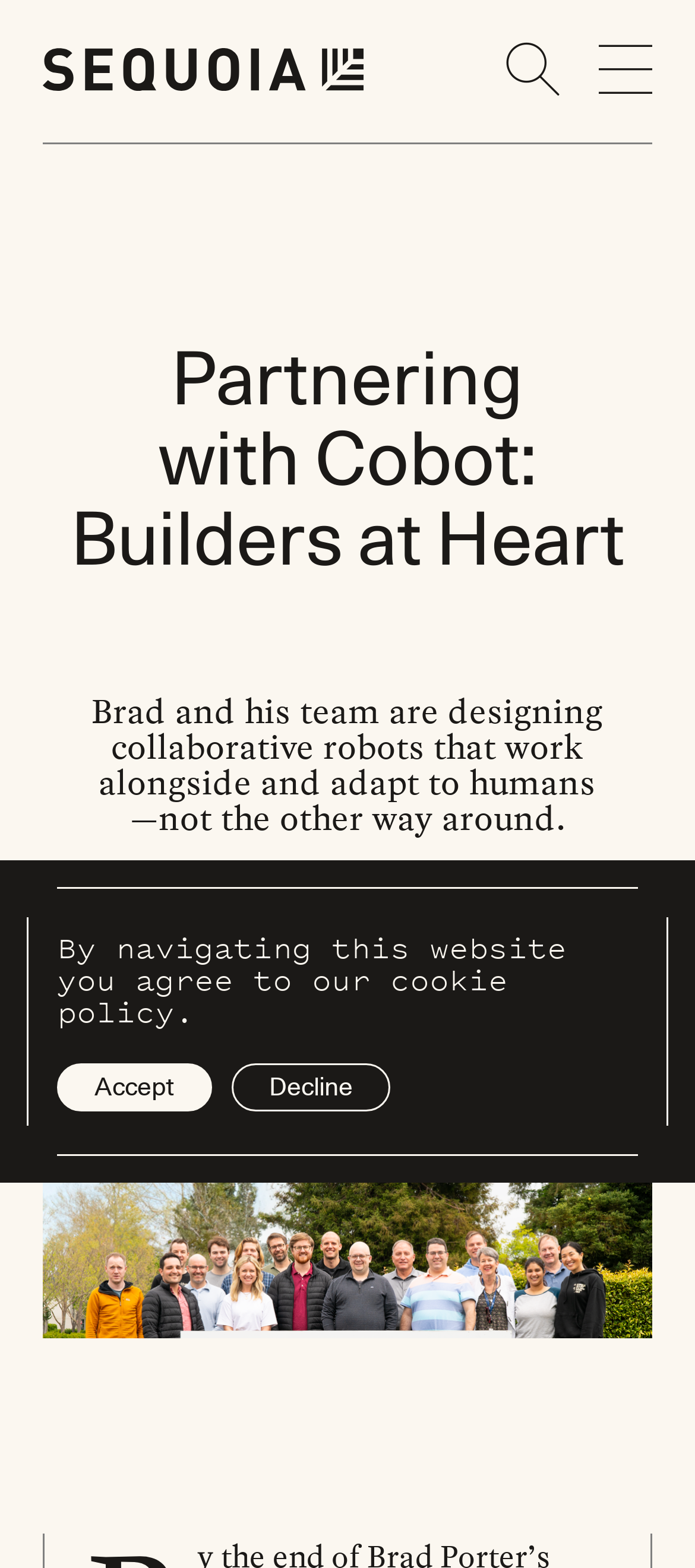What is the purpose of the button with the icon?
Please answer the question as detailed as possible.

I found the answer by looking at the button element with the text 'Open search' which is located at the top right of the webpage and has an icon.